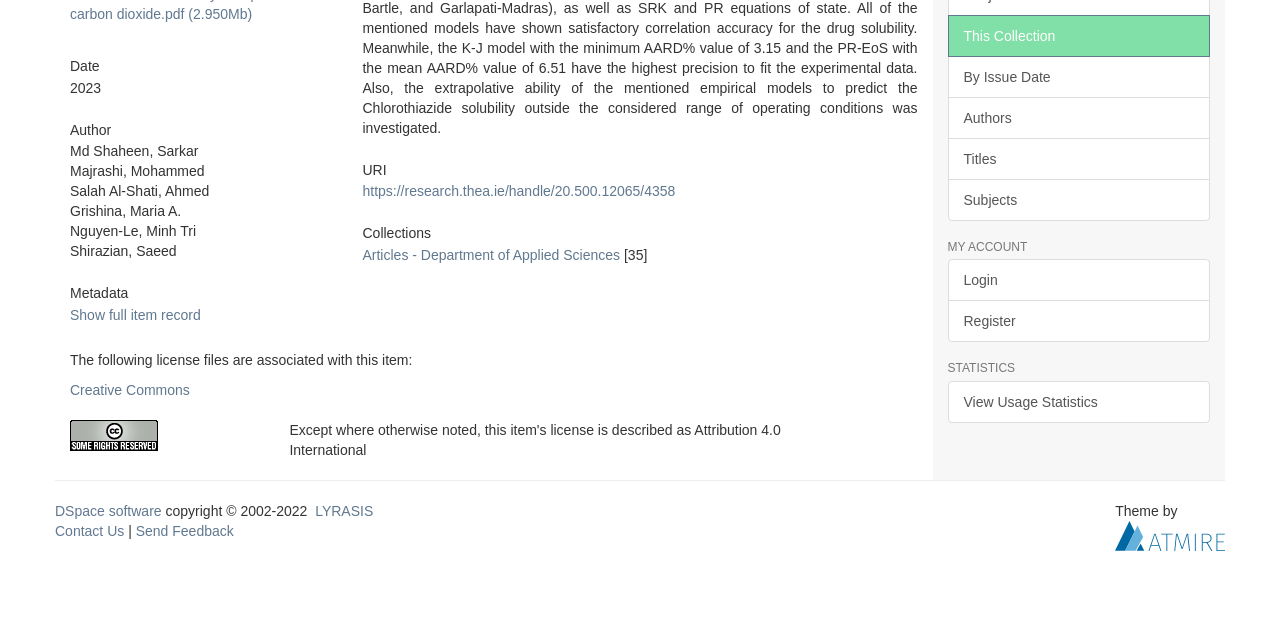Find and provide the bounding box coordinates for the UI element described with: "Titles".

[0.74, 0.216, 0.945, 0.282]